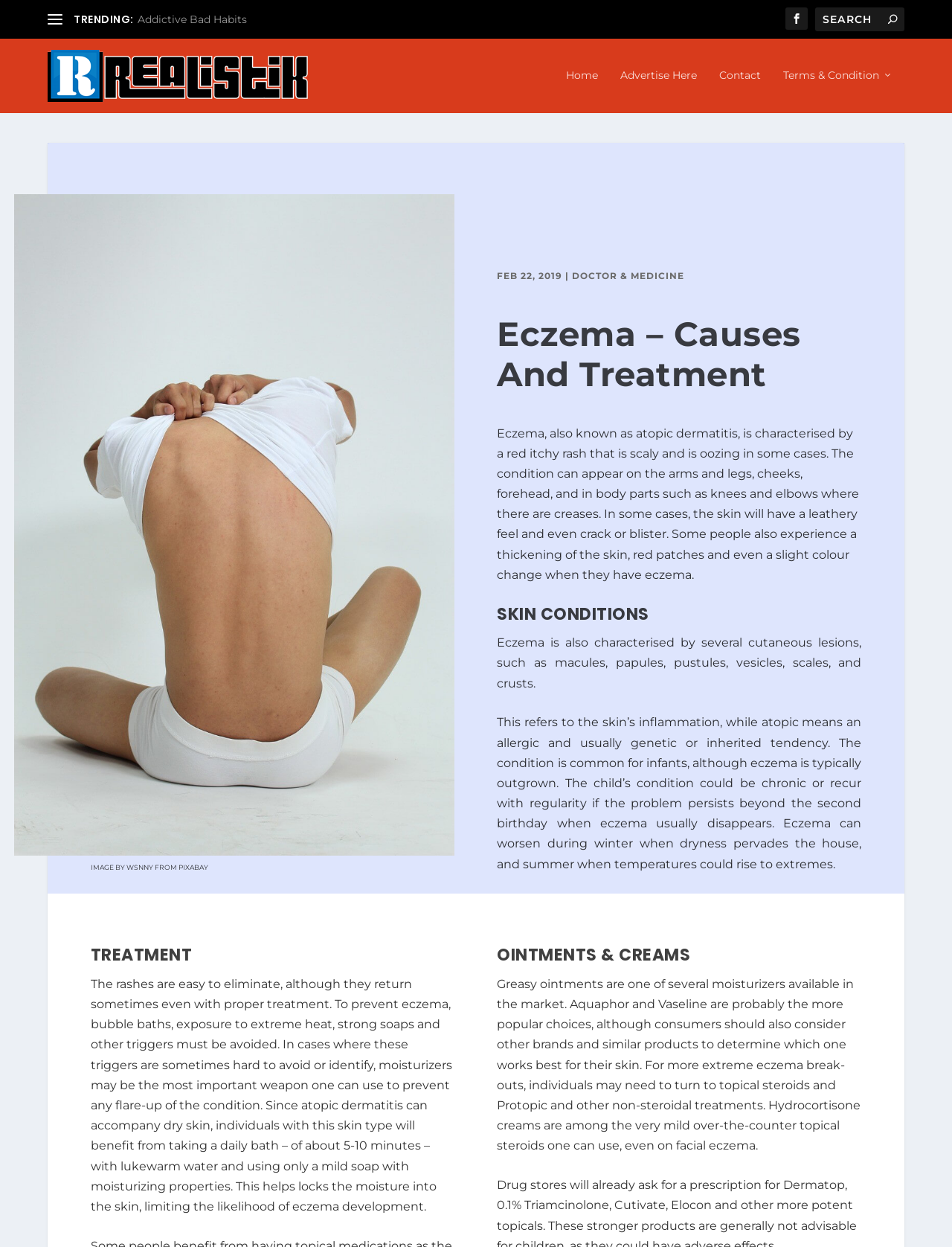Pinpoint the bounding box coordinates of the element that must be clicked to accomplish the following instruction: "Go to Home page". The coordinates should be in the format of four float numbers between 0 and 1, i.e., [left, top, right, bottom].

[0.595, 0.055, 0.628, 0.091]